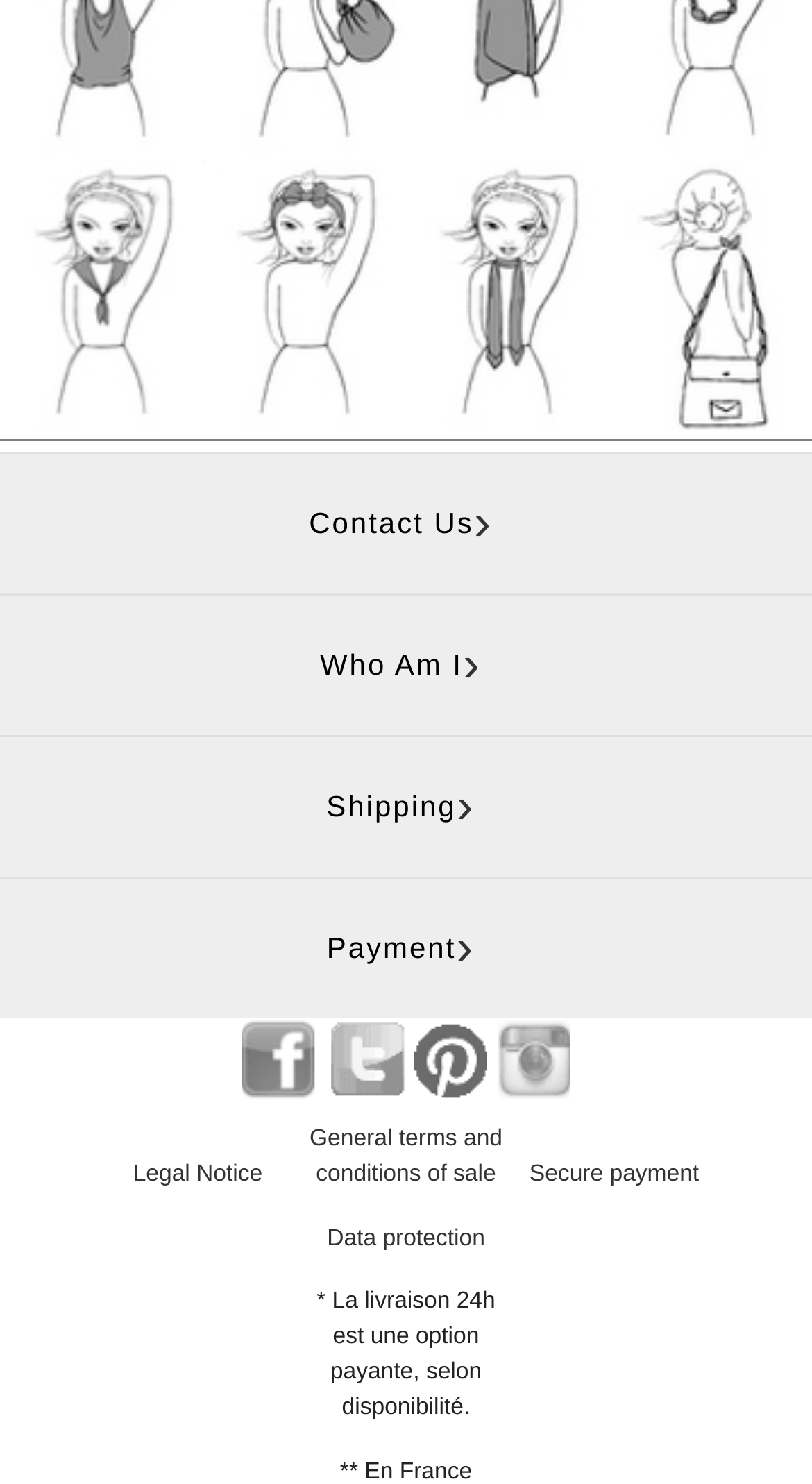Refer to the screenshot and give an in-depth answer to this question: What is the note about delivery?

I read the note at the bottom of the webpage, which states '* La livraison 24h est une option payante, selon disponibilité.' This translates to '24h delivery is a paid option, depending on availability'.